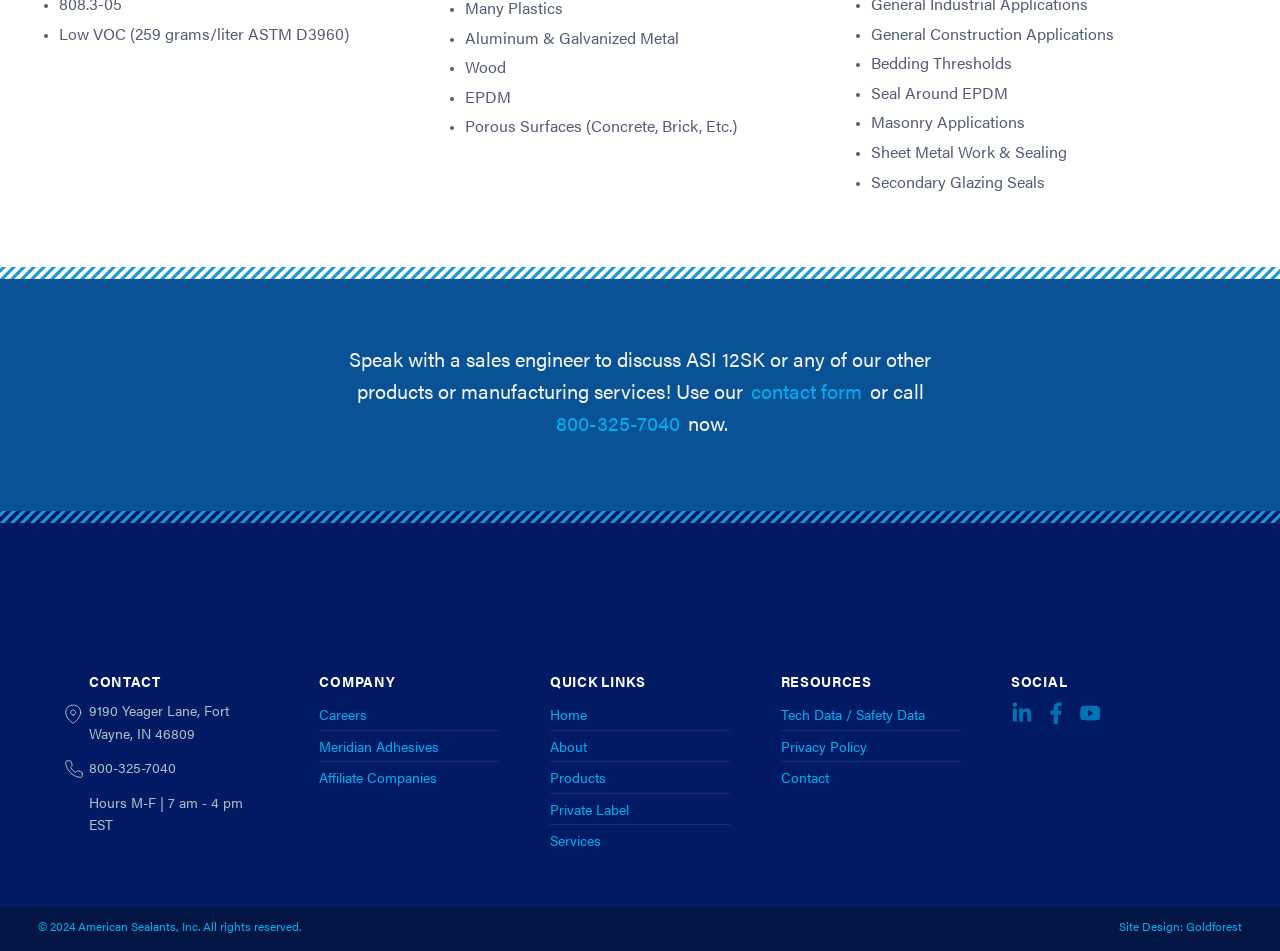Predict the bounding box of the UI element that fits this description: "800-325-7040".

[0.432, 0.428, 0.533, 0.462]